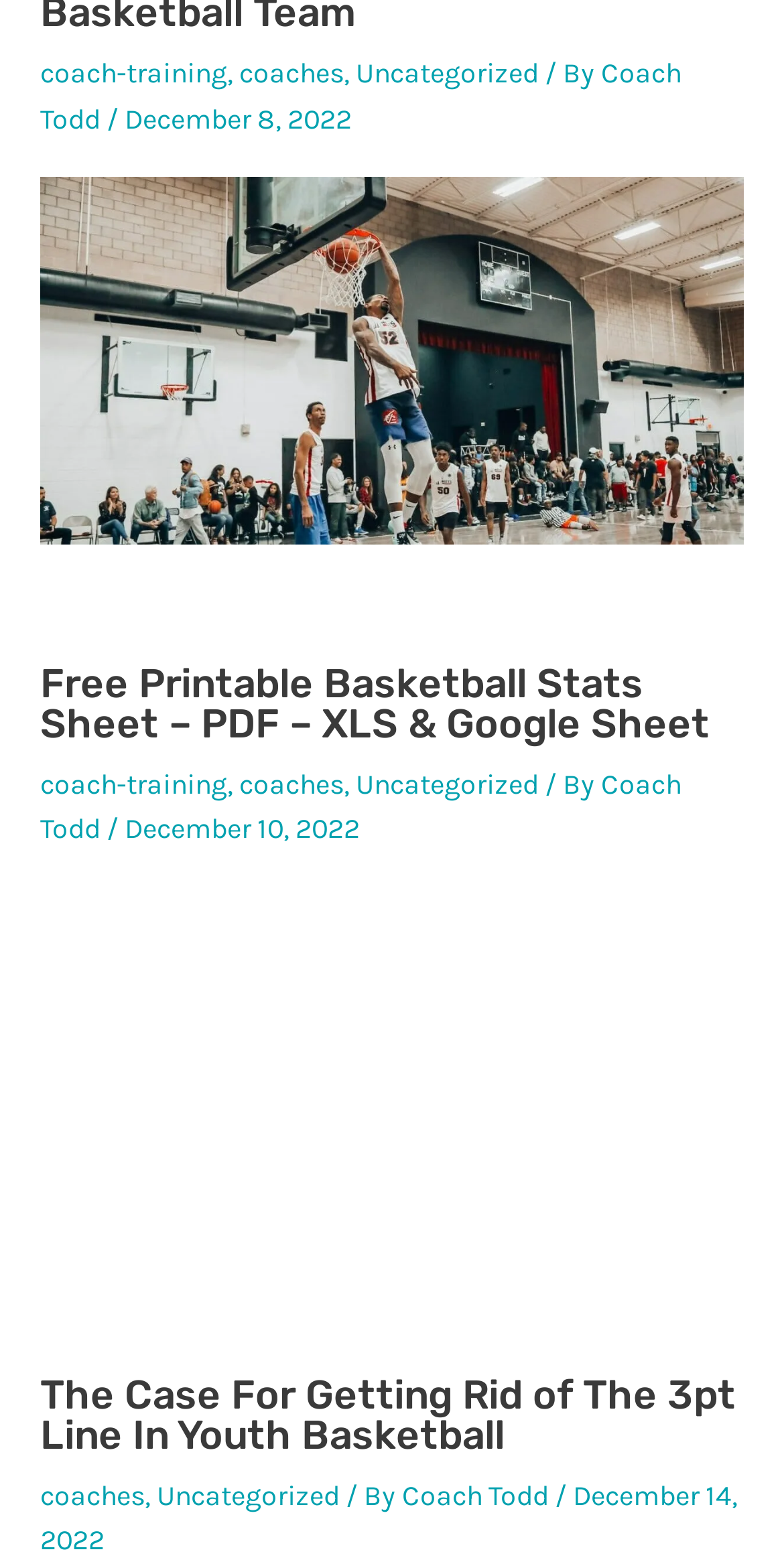Using the provided element description, identify the bounding box coordinates as (top-left x, top-left y, bottom-right x, bottom-right y). Ensure all values are between 0 and 1. Description: Coach Todd

[0.051, 0.036, 0.869, 0.087]